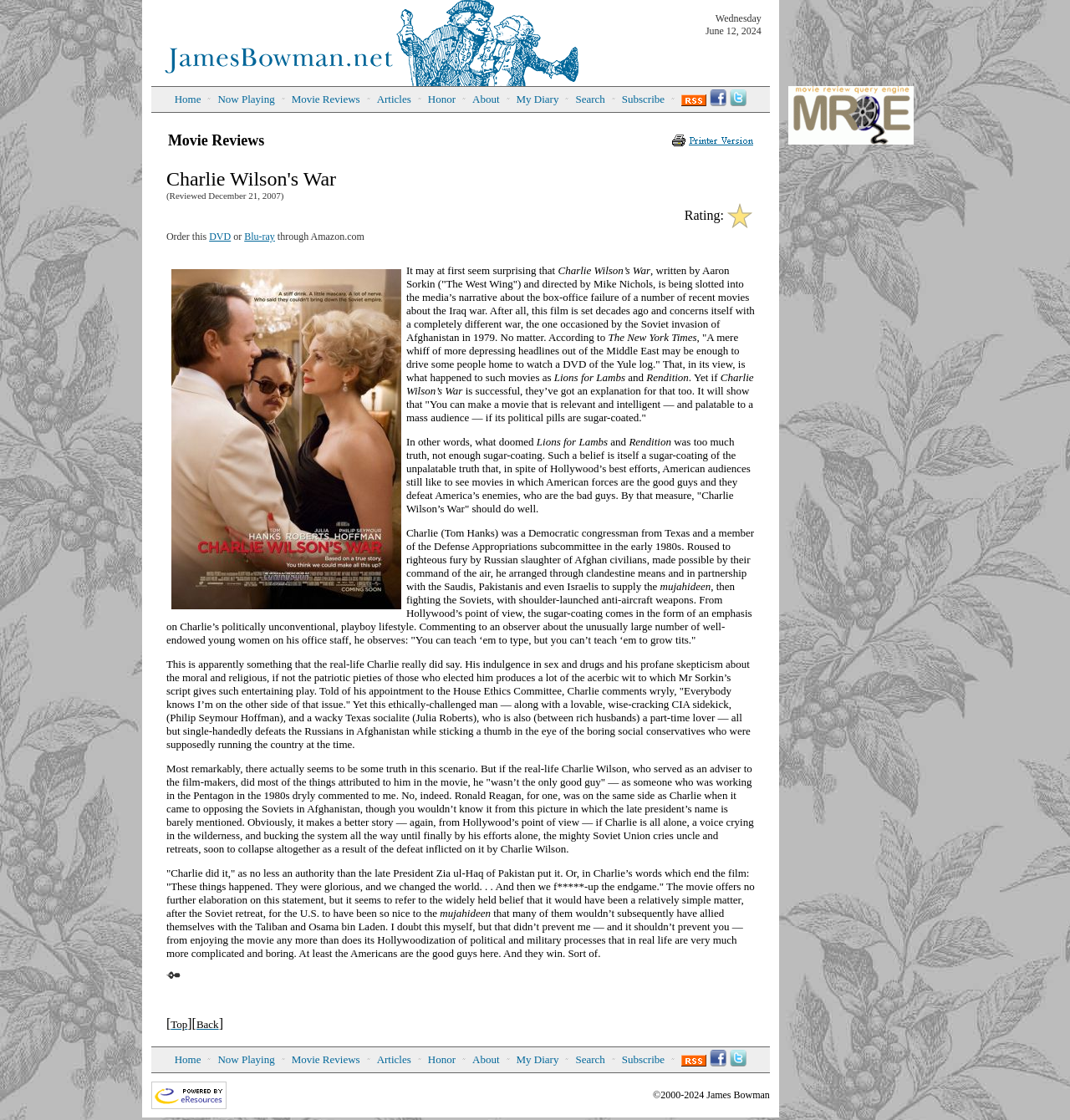Indicate the bounding box coordinates of the element that must be clicked to execute the instruction: "Search for a movie". The coordinates should be given as four float numbers between 0 and 1, i.e., [left, top, right, bottom].

[0.538, 0.078, 0.565, 0.1]